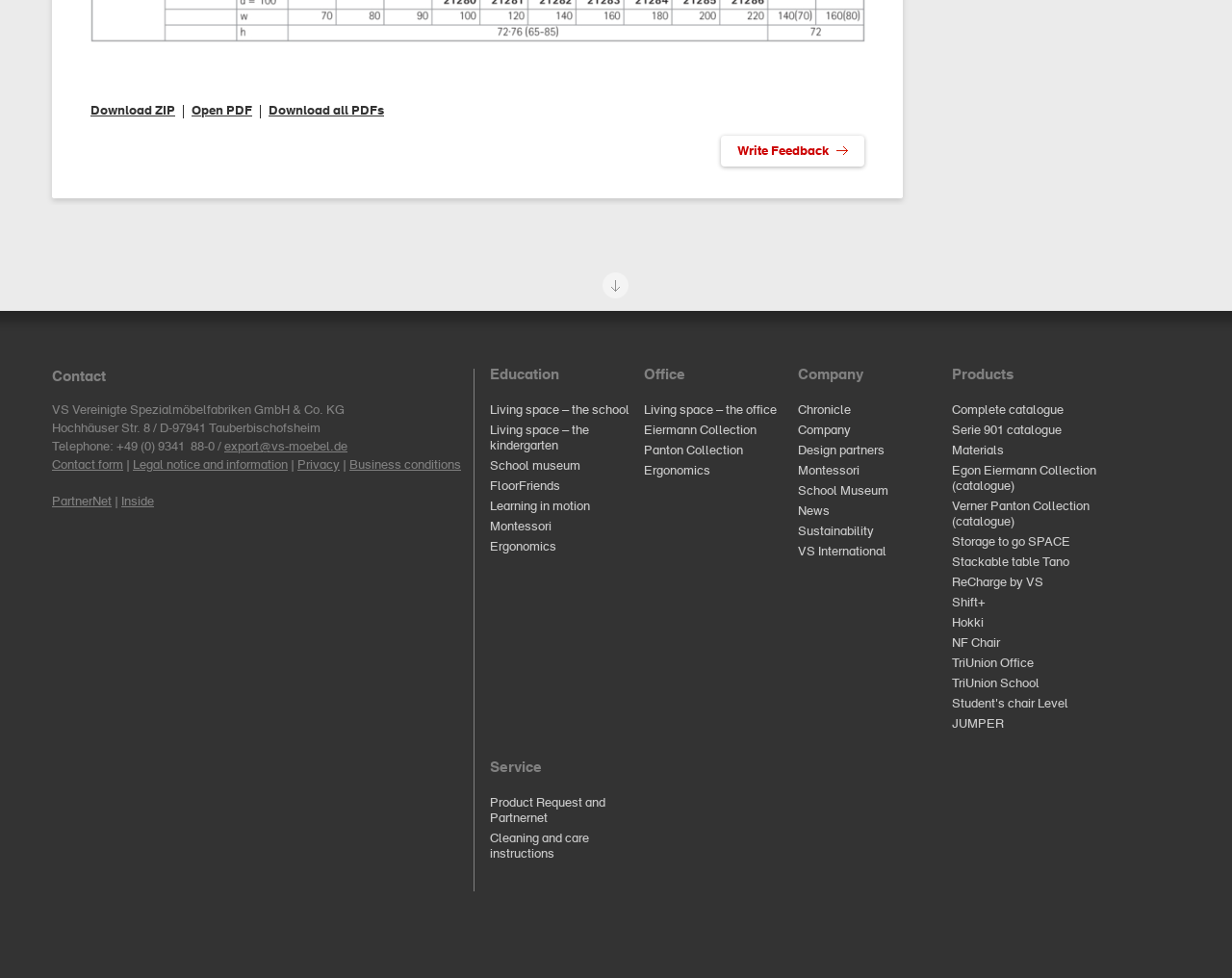Please answer the following query using a single word or phrase: 
How many links are there in the Contact section?

7